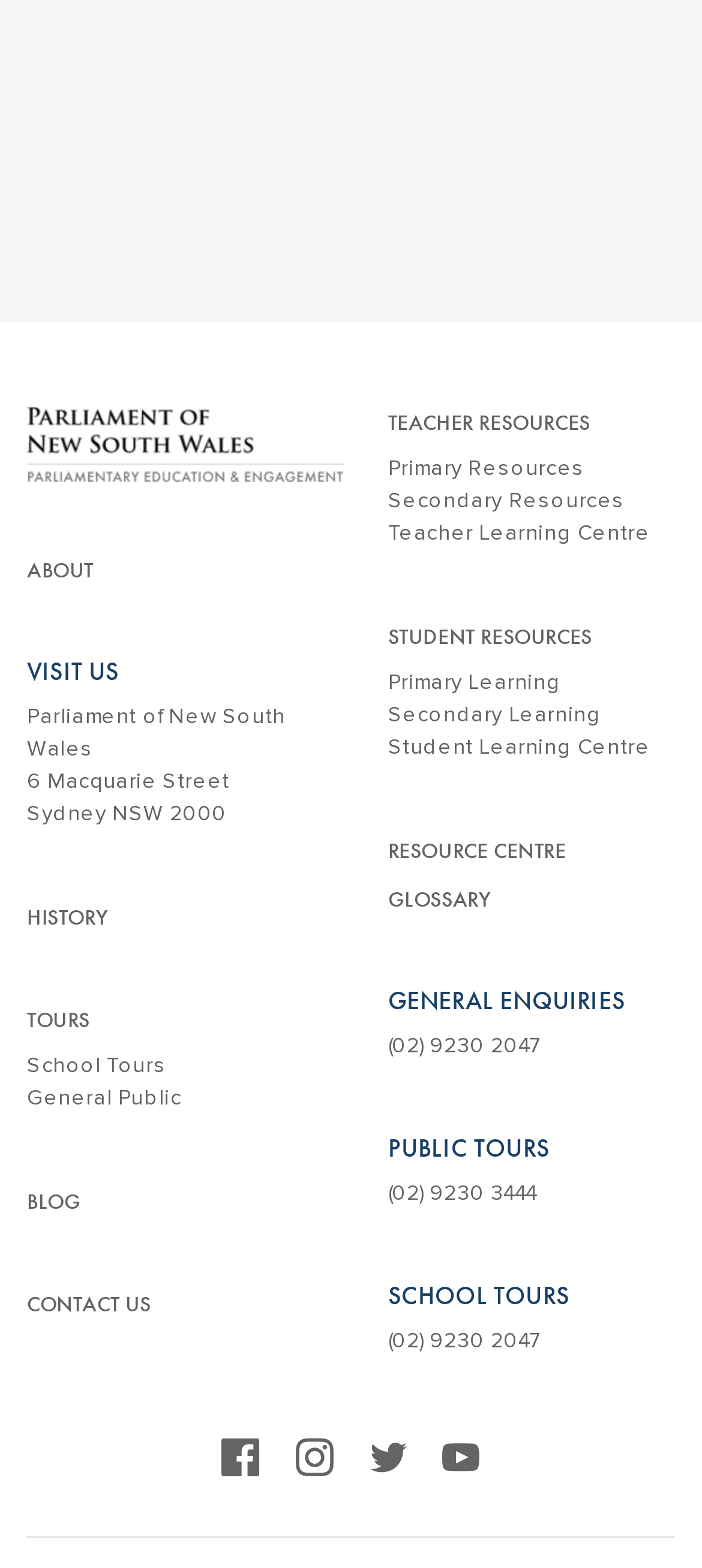What types of tours are available?
From the image, respond using a single word or phrase.

School Tours and Public Tours